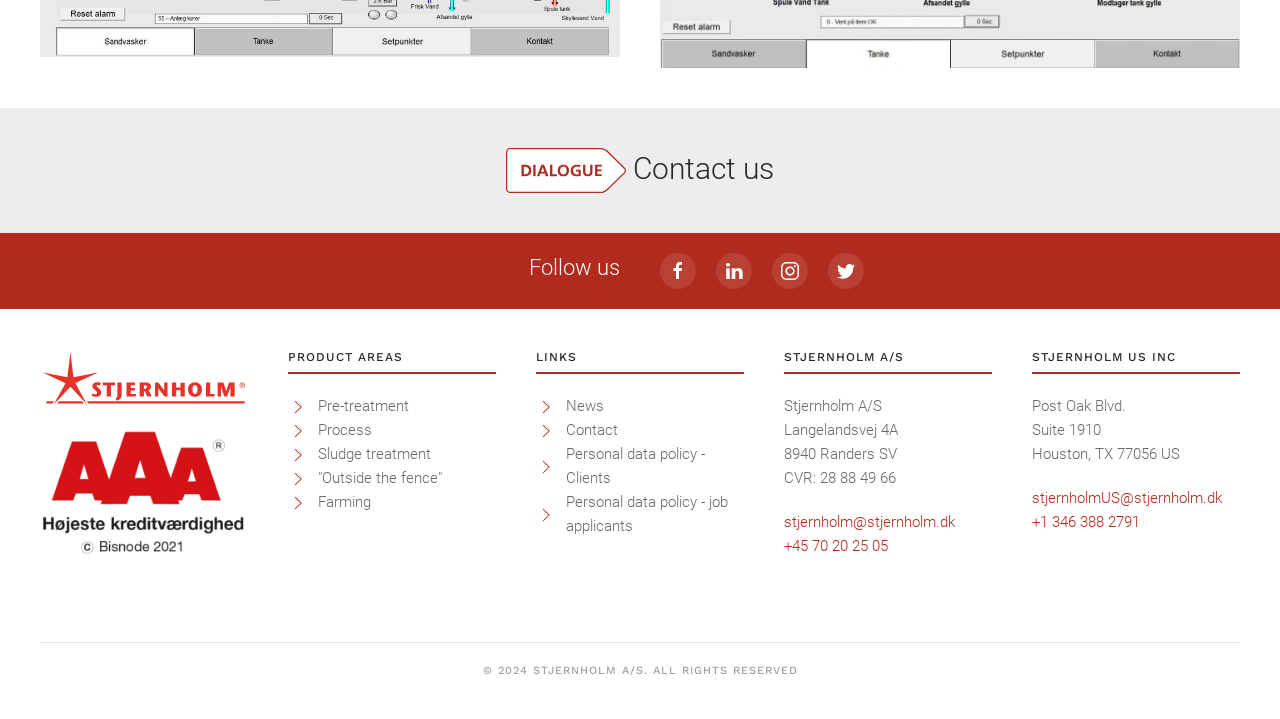Provide the bounding box coordinates of the UI element this sentence describes: ""Outside the fence"".

[0.248, 0.649, 0.388, 0.682]